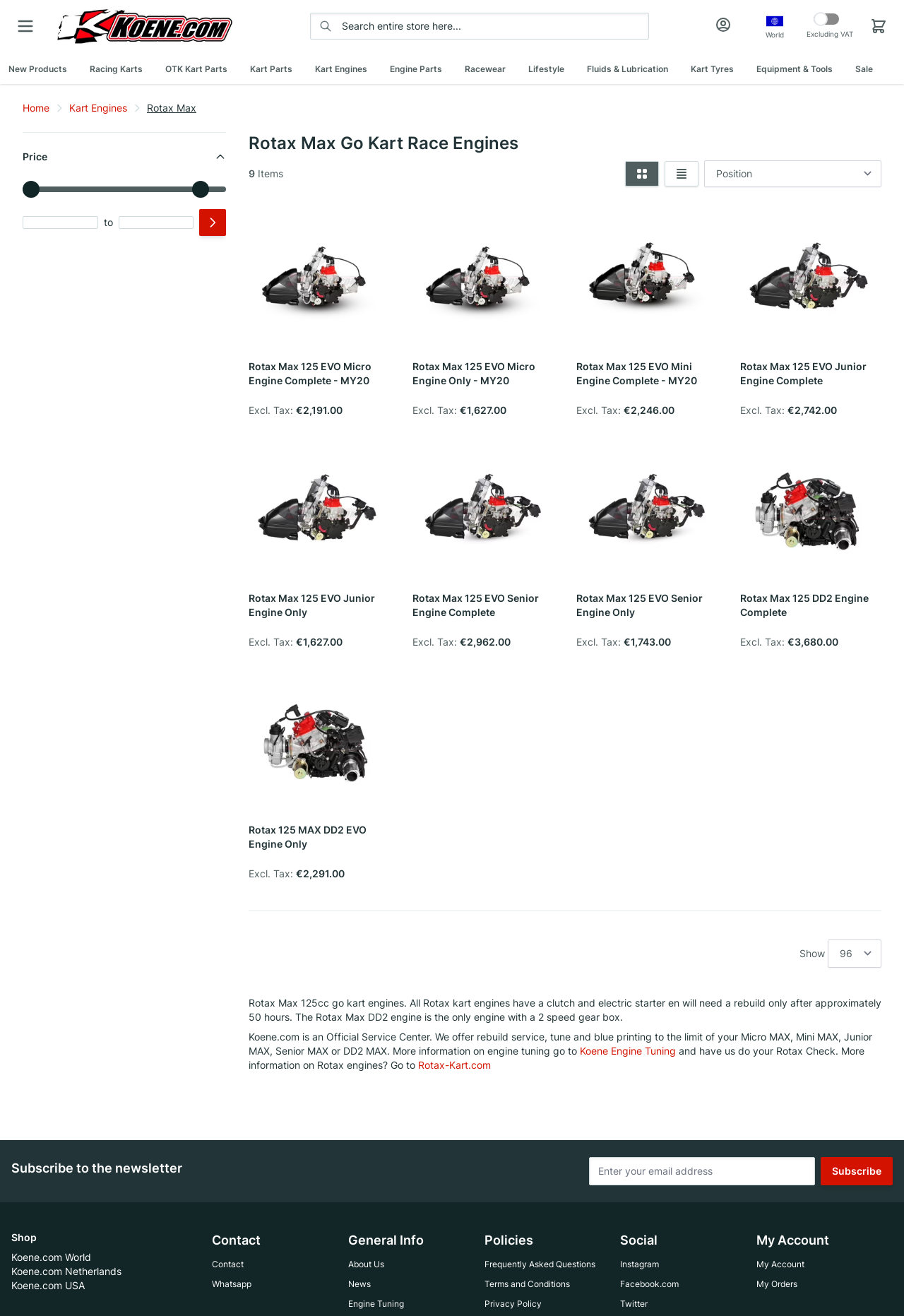Provide a brief response to the question below using one word or phrase:
How many items are displayed on the page?

9